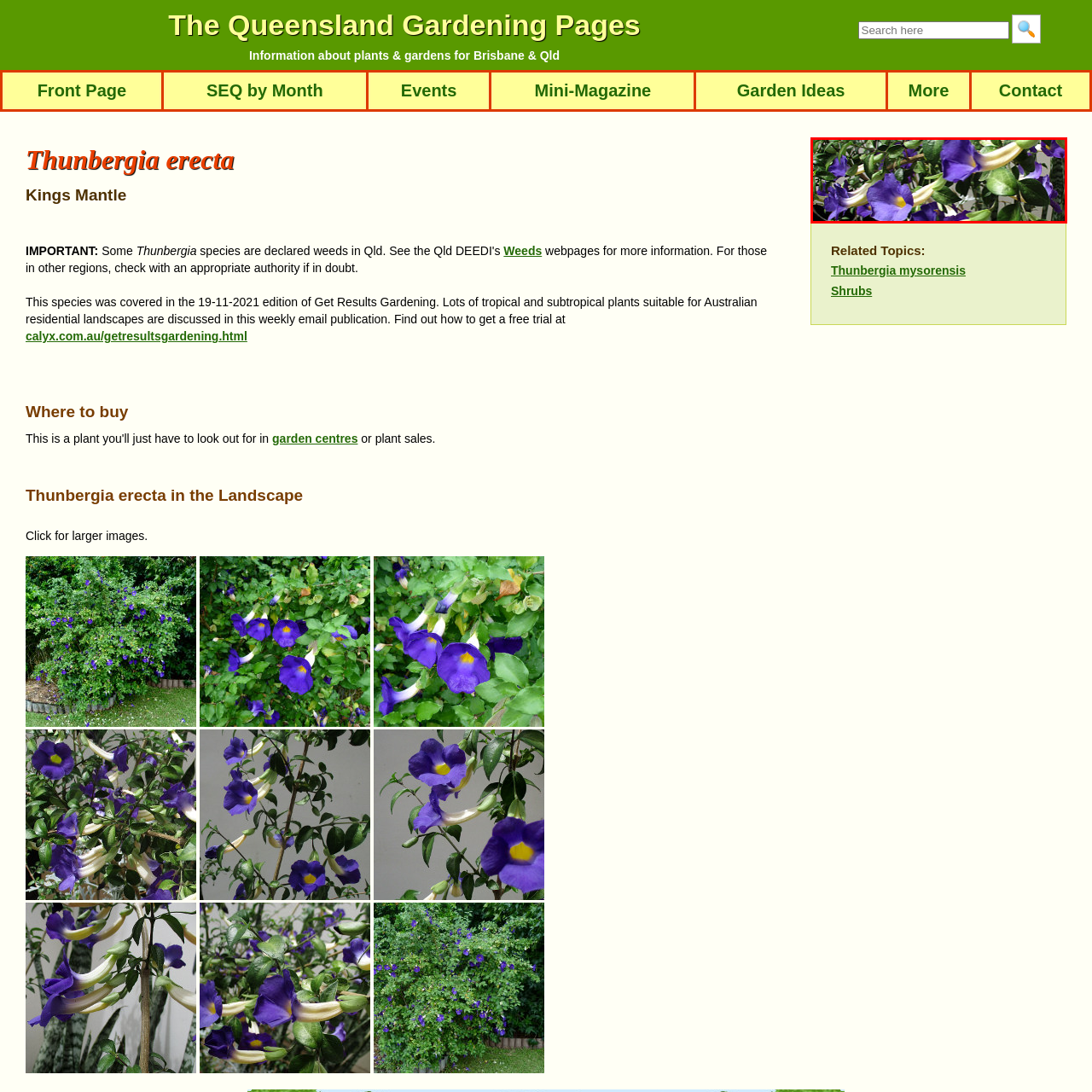Where is this species cultivated?
Scrutinize the image inside the red bounding box and provide a detailed and extensive answer to the question.

According to the caption, this species is notably cultivated in Queensland, Australia, where it thrives in tropical and subtropical climates, making it an attractive choice for residential gardens and landscapes.